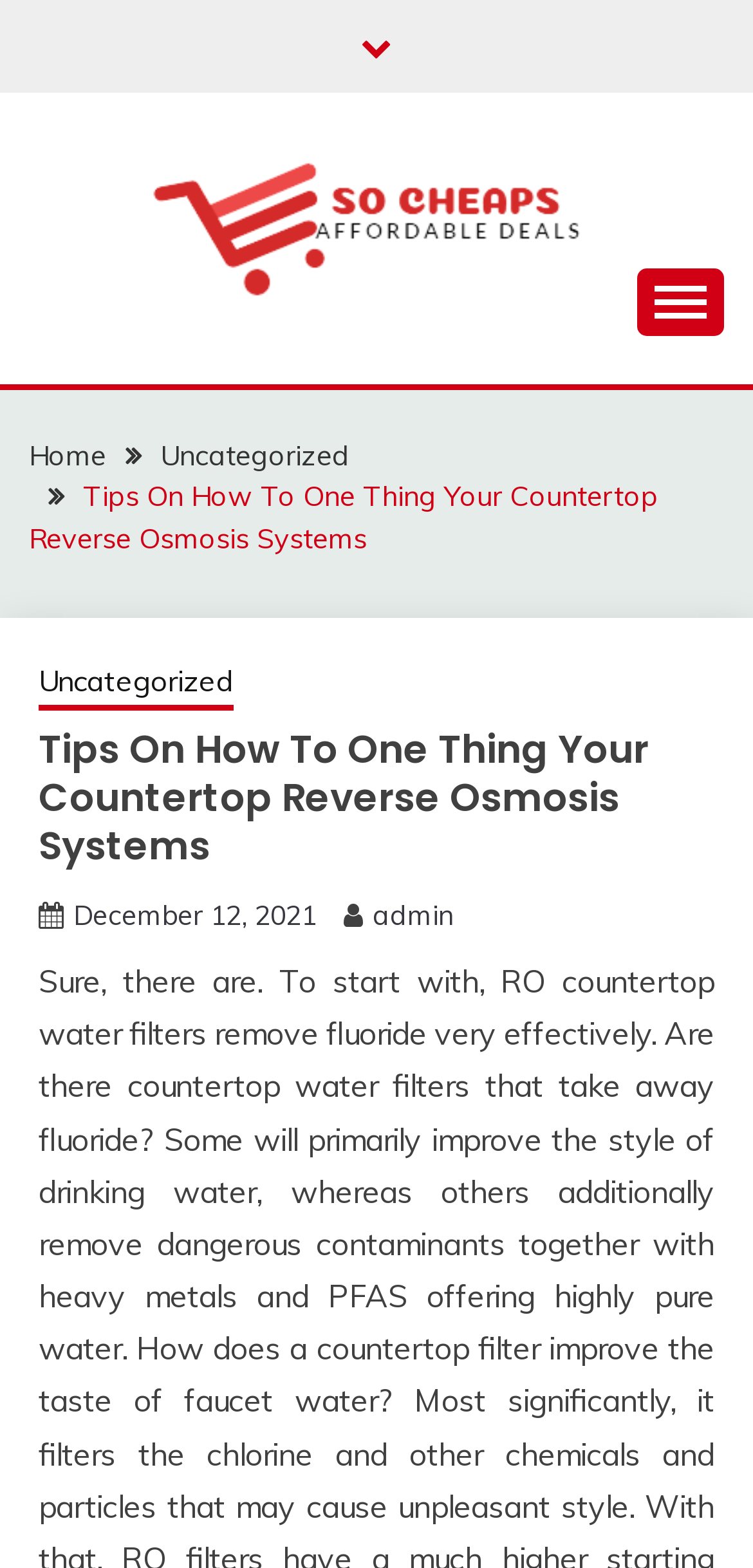What is the date of the current post?
Look at the image and construct a detailed response to the question.

I found the answer by looking at the link 'December 12, 2021' which is located below the heading of the post, indicating the date of the post.